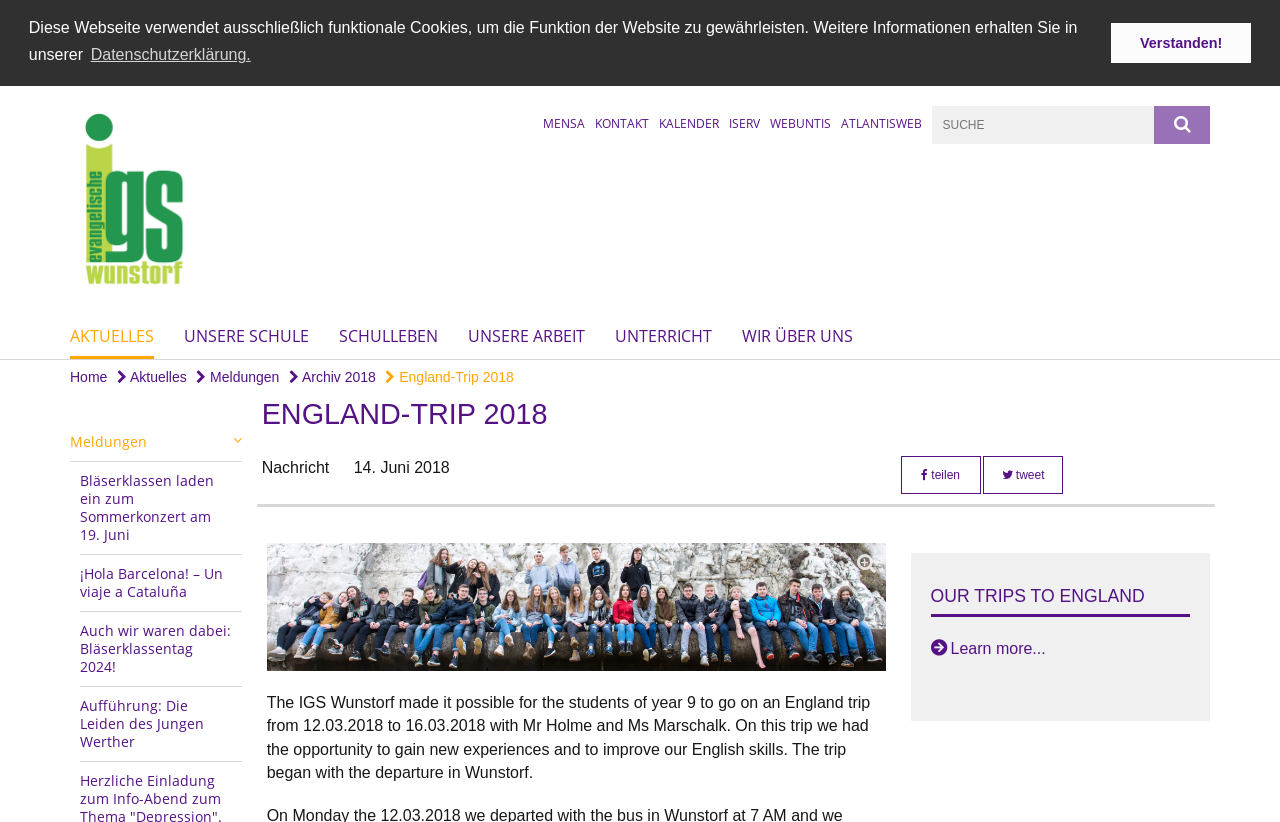Please locate the bounding box coordinates of the element that needs to be clicked to achieve the following instruction: "Read the 'ENGLAND-TRIP 2018' article". The coordinates should be four float numbers between 0 and 1, i.e., [left, top, right, bottom].

[0.204, 0.478, 0.428, 0.53]